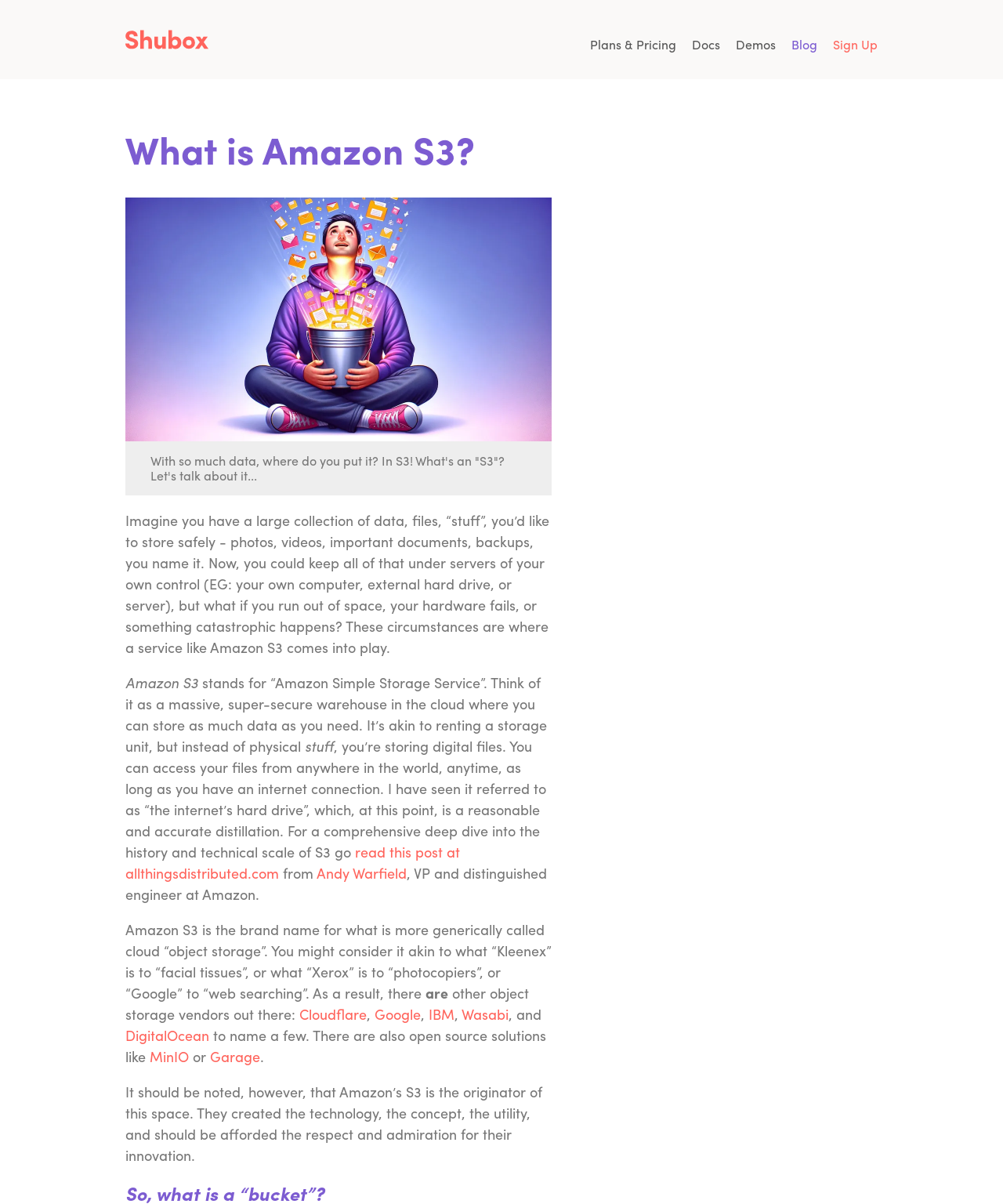Bounding box coordinates are specified in the format (top-left x, top-left y, bottom-right x, bottom-right y). All values are floating point numbers bounded between 0 and 1. Please provide the bounding box coordinate of the region this sentence describes: Sign Up

[0.83, 0.029, 0.875, 0.044]